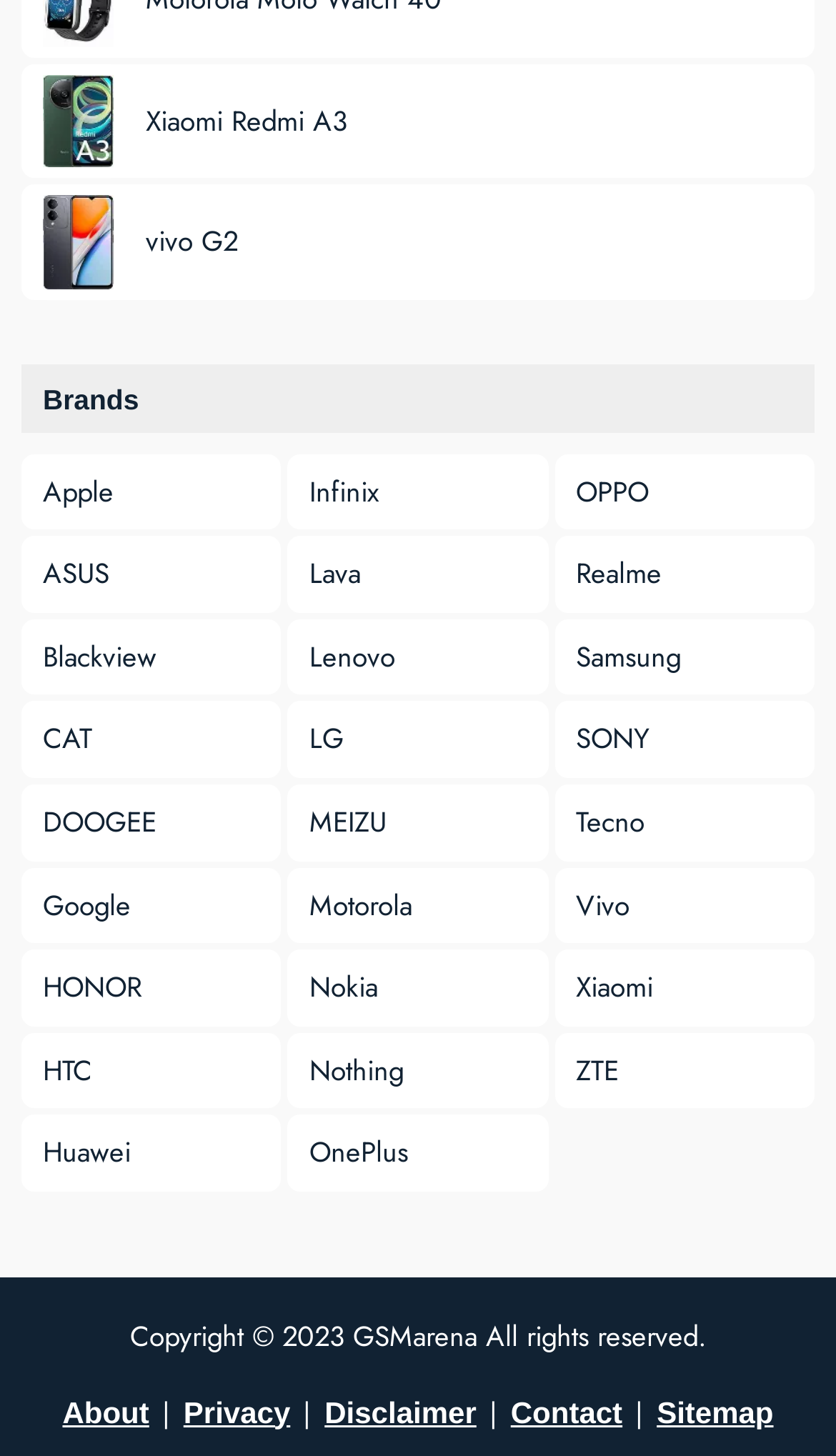Predict the bounding box of the UI element based on this description: "Samsung".

[0.663, 0.425, 0.974, 0.477]